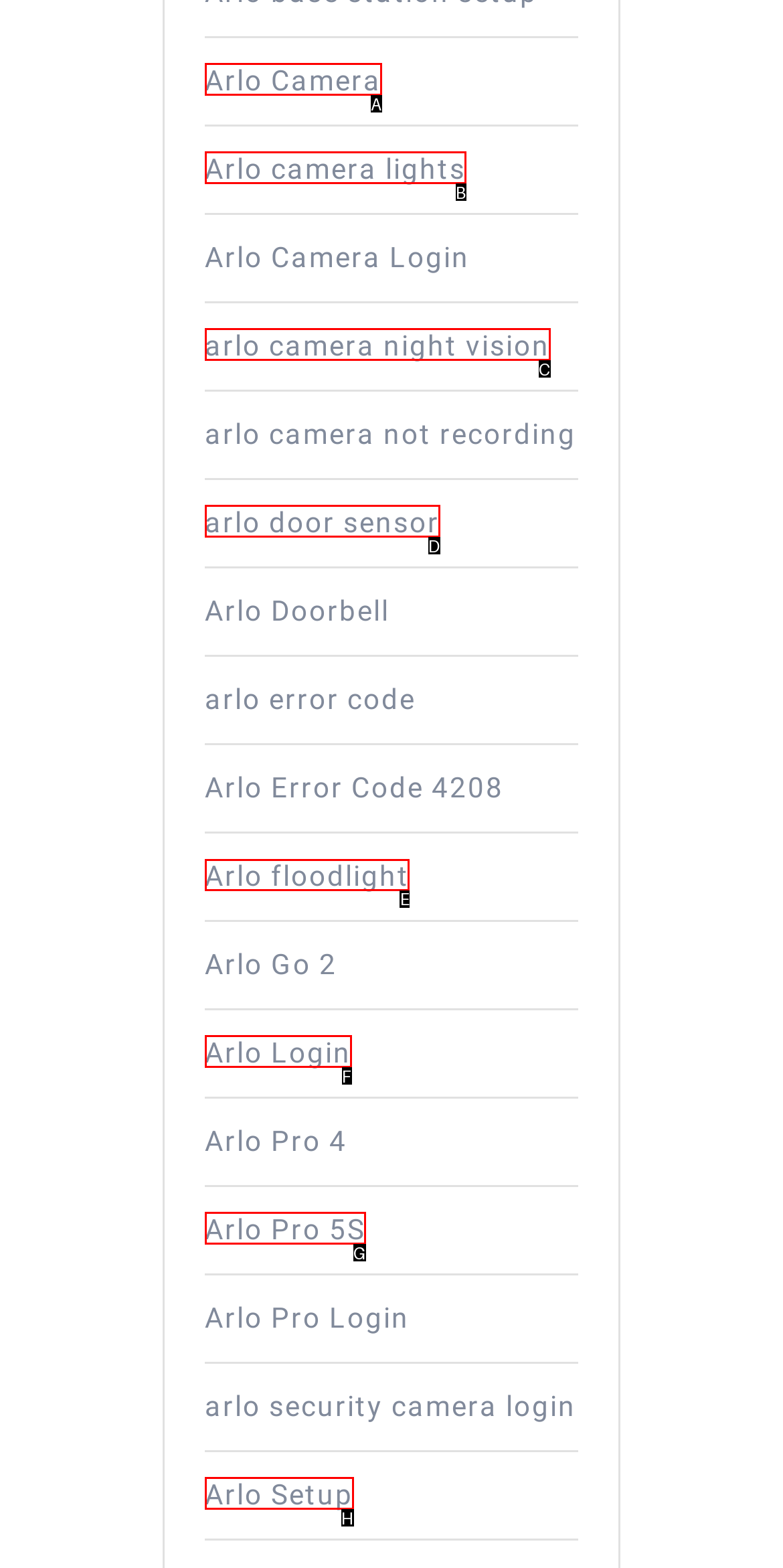For the task: Explore Arlo floodlight features, tell me the letter of the option you should click. Answer with the letter alone.

E